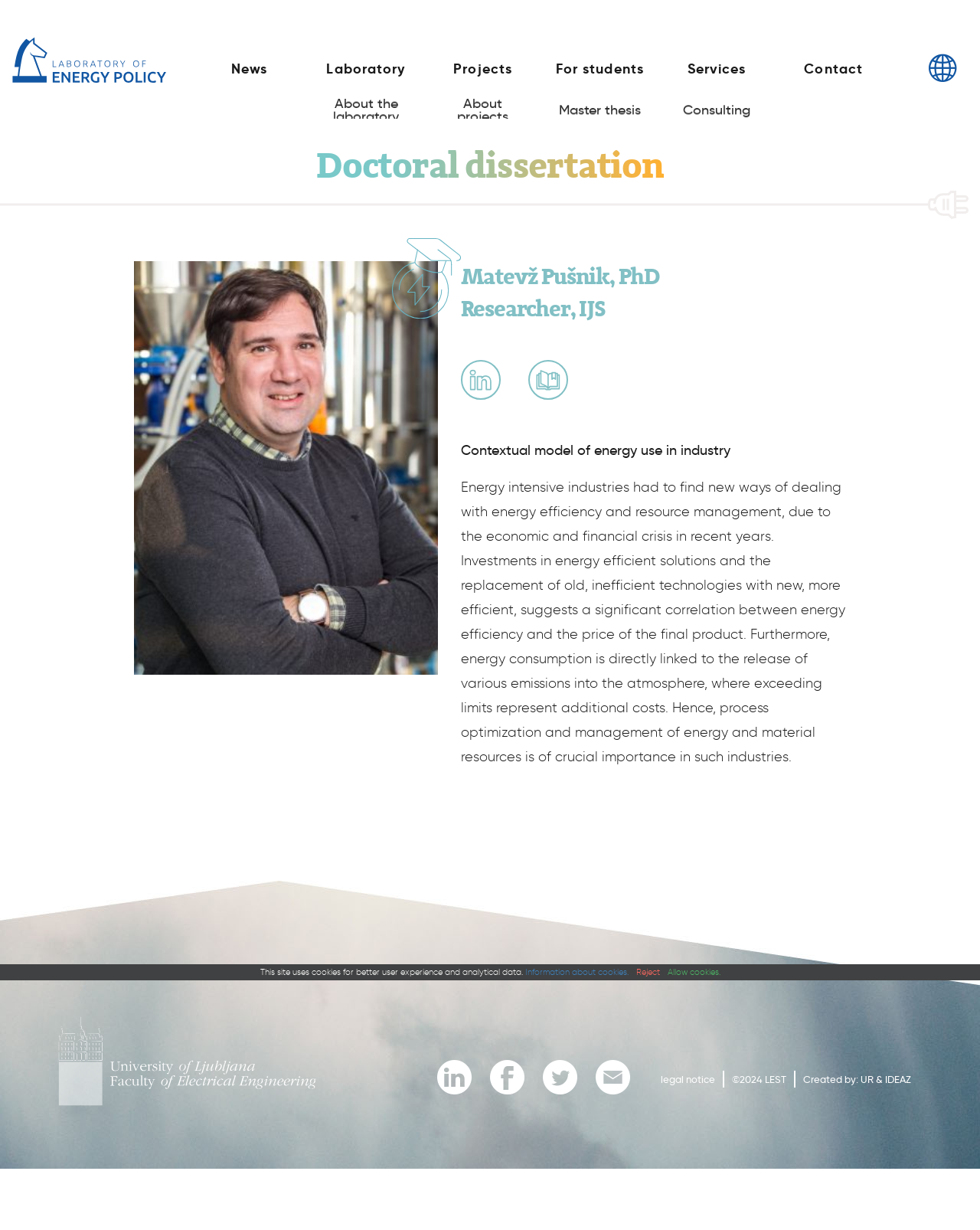Find the bounding box coordinates for the HTML element described as: "For students". The coordinates should consist of four float values between 0 and 1, i.e., [left, top, right, bottom].

[0.552, 0.04, 0.672, 0.072]